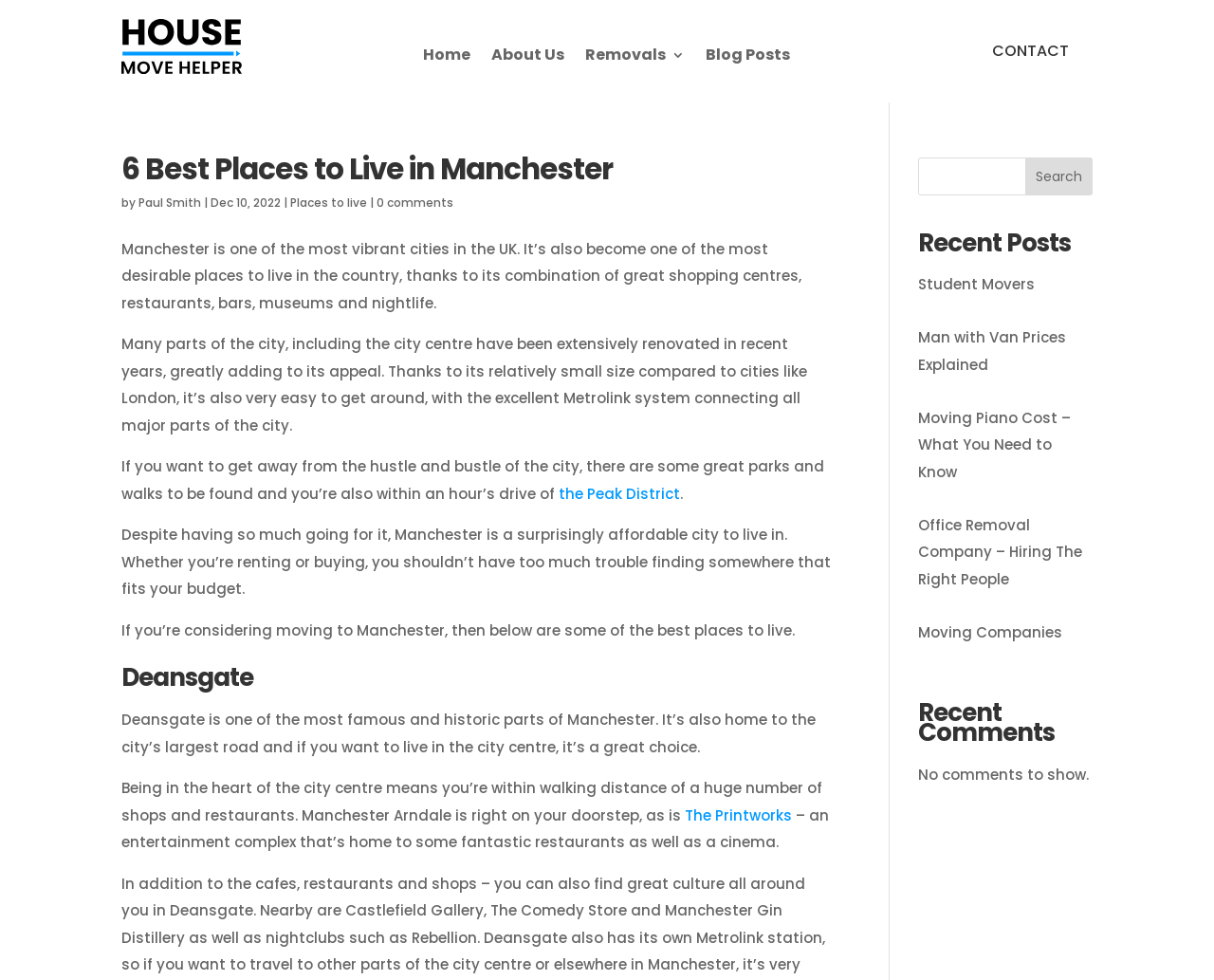Give a succinct answer to this question in a single word or phrase: 
What is the purpose of the webpage?

To provide information about places to live in Manchester